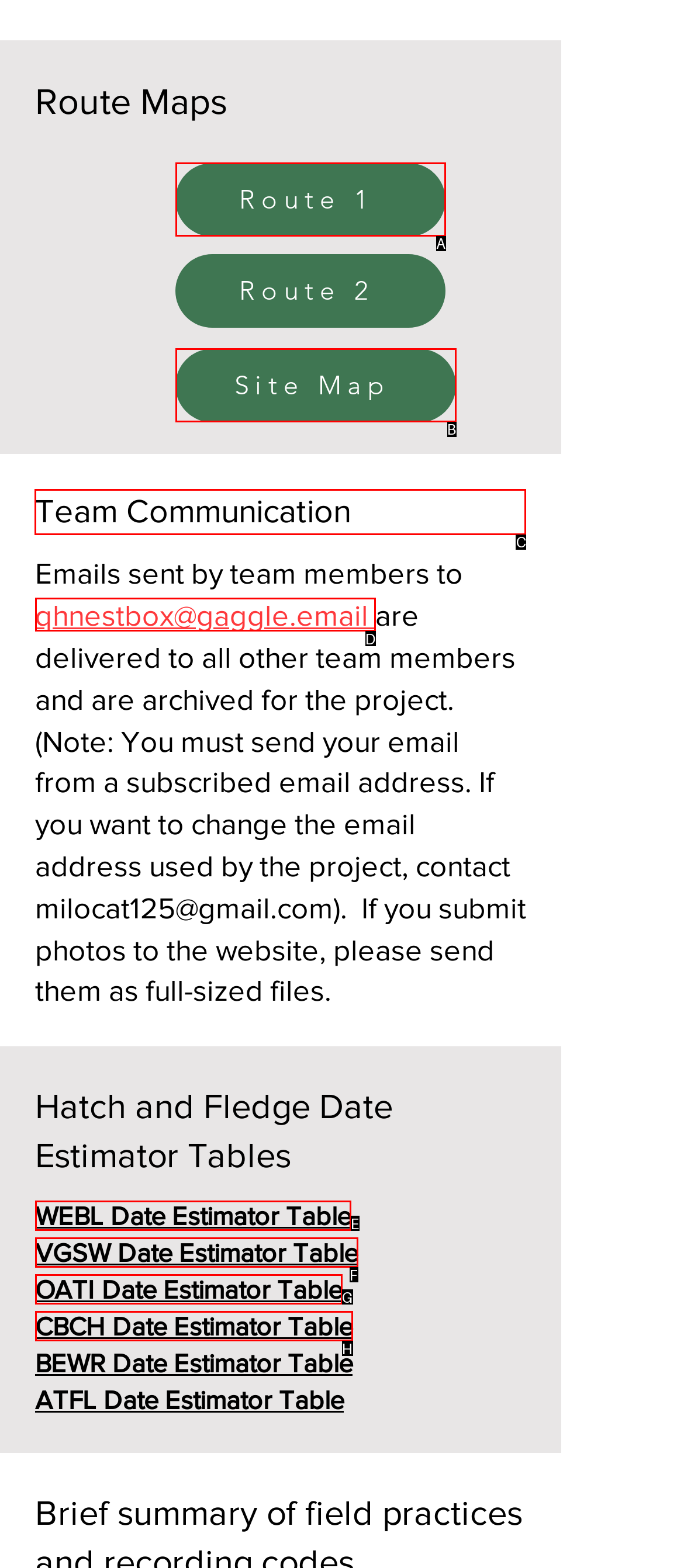Tell me which one HTML element I should click to complete the following task: Check Team Communication Answer with the option's letter from the given choices directly.

C